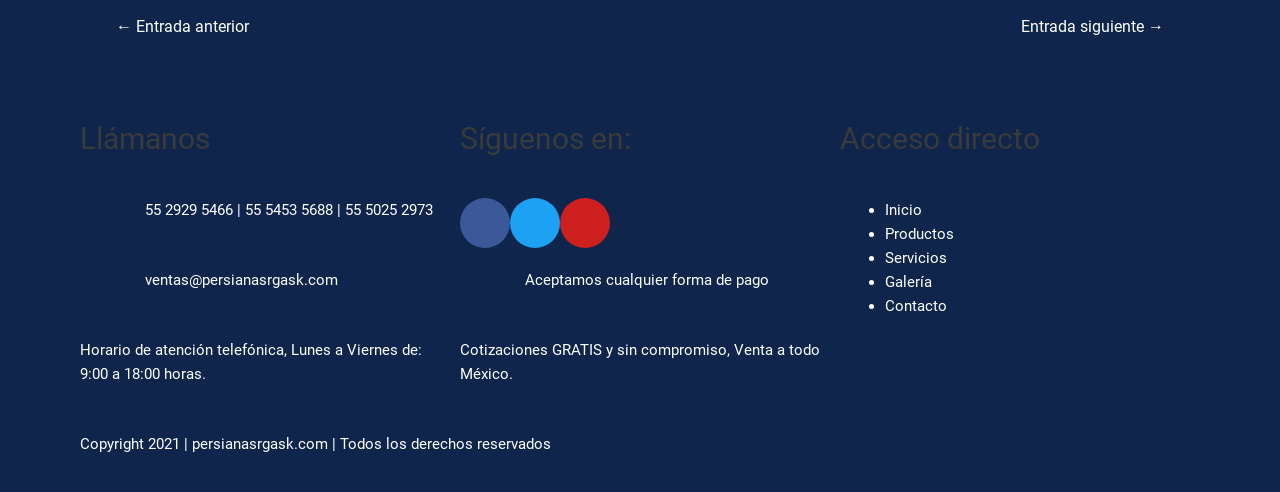Please find the bounding box coordinates of the section that needs to be clicked to achieve this instruction: "Send an email".

[0.113, 0.55, 0.264, 0.587]